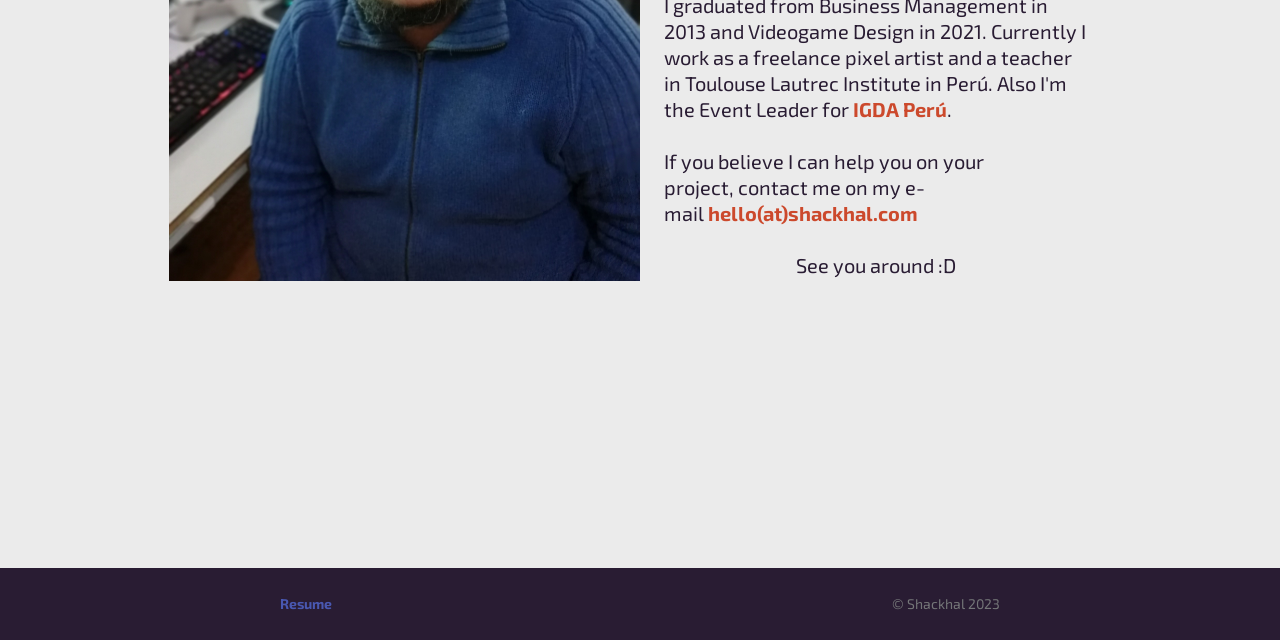From the screenshot, find the bounding box of the UI element matching this description: "Resume". Supply the bounding box coordinates in the form [left, top, right, bottom], each a float between 0 and 1.

[0.219, 0.93, 0.259, 0.956]